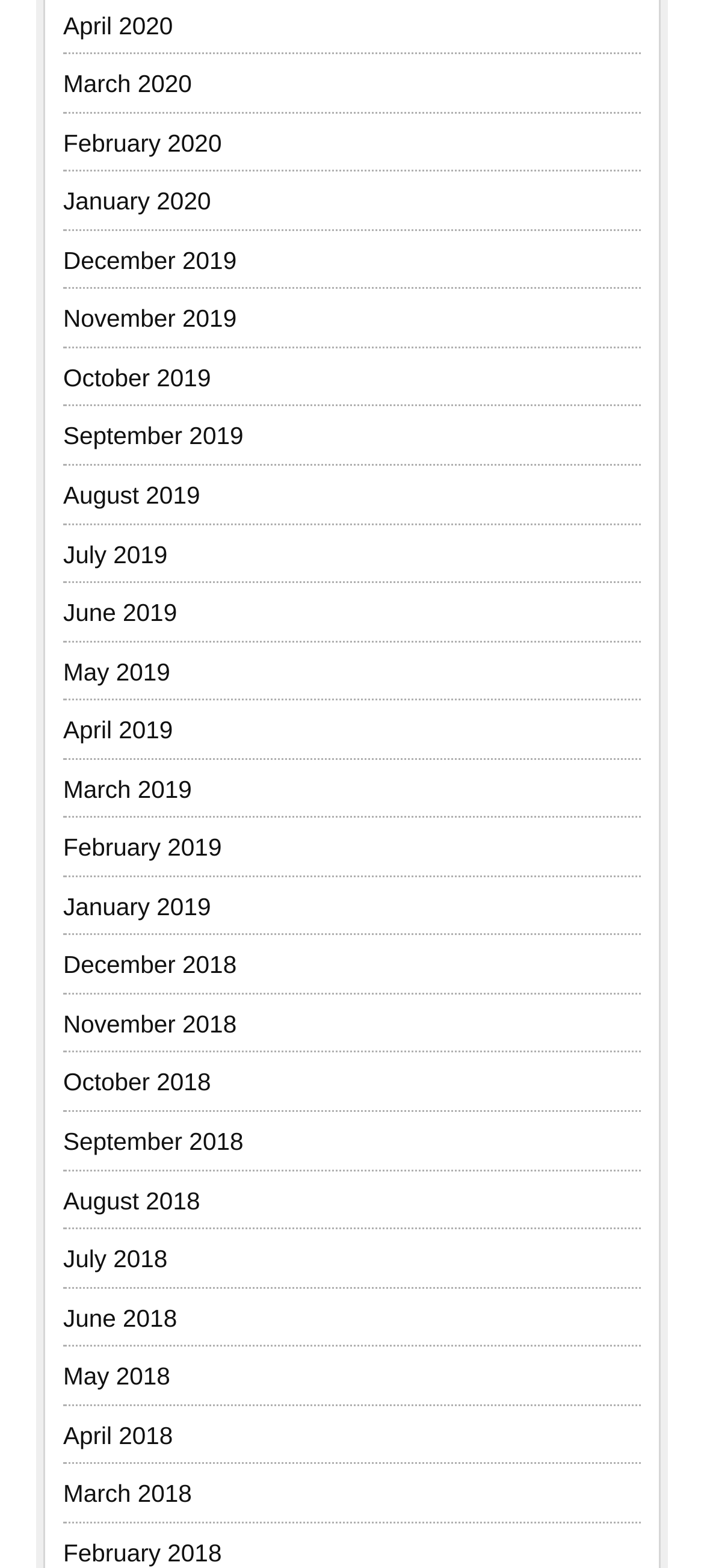Identify the bounding box coordinates for the region to click in order to carry out this instruction: "check February 2018". Provide the coordinates using four float numbers between 0 and 1, formatted as [left, top, right, bottom].

[0.09, 0.982, 0.315, 0.999]